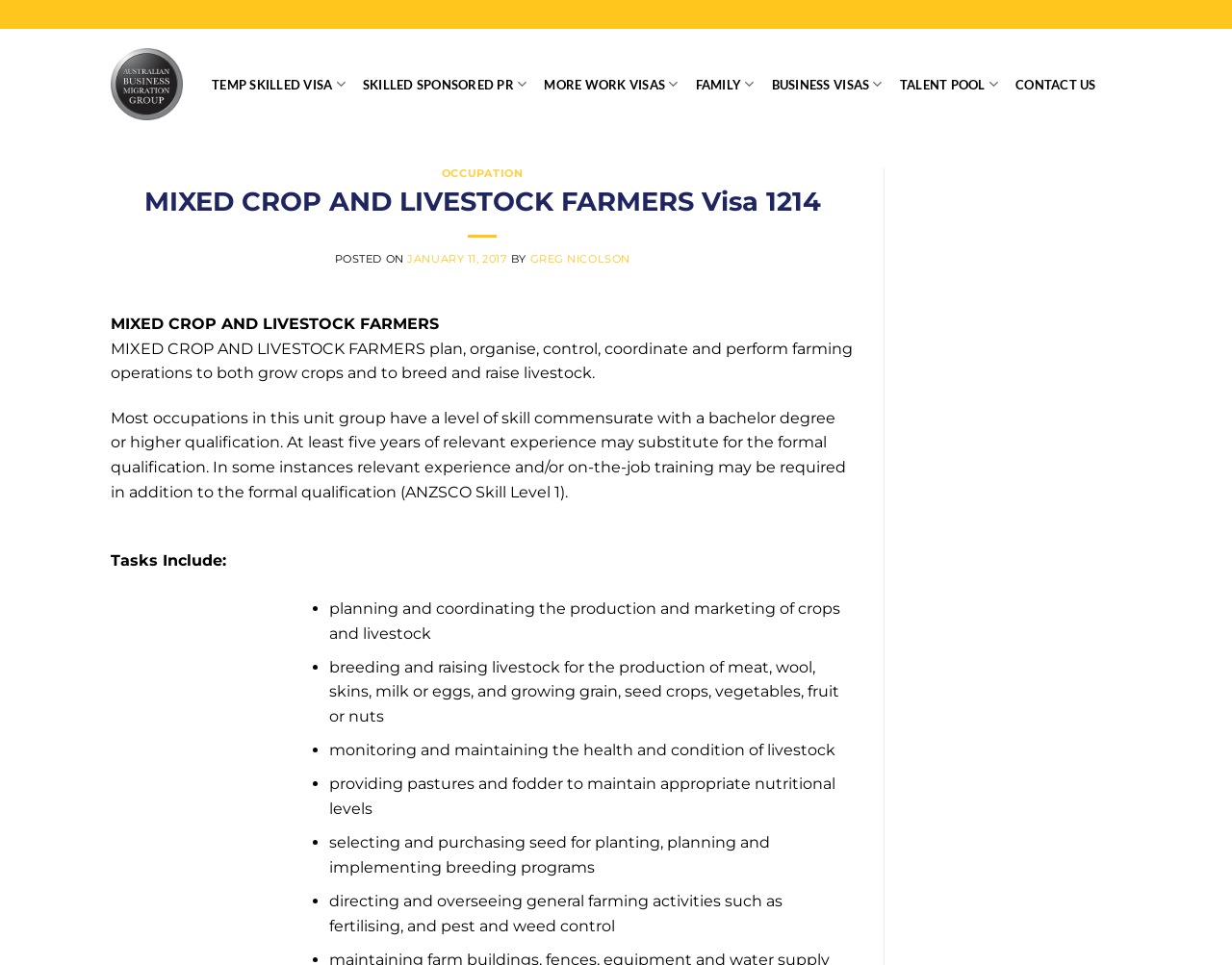What is the occupation being described?
Answer with a single word or phrase by referring to the visual content.

MIXED CROP AND LIVESTOCK FARMERS